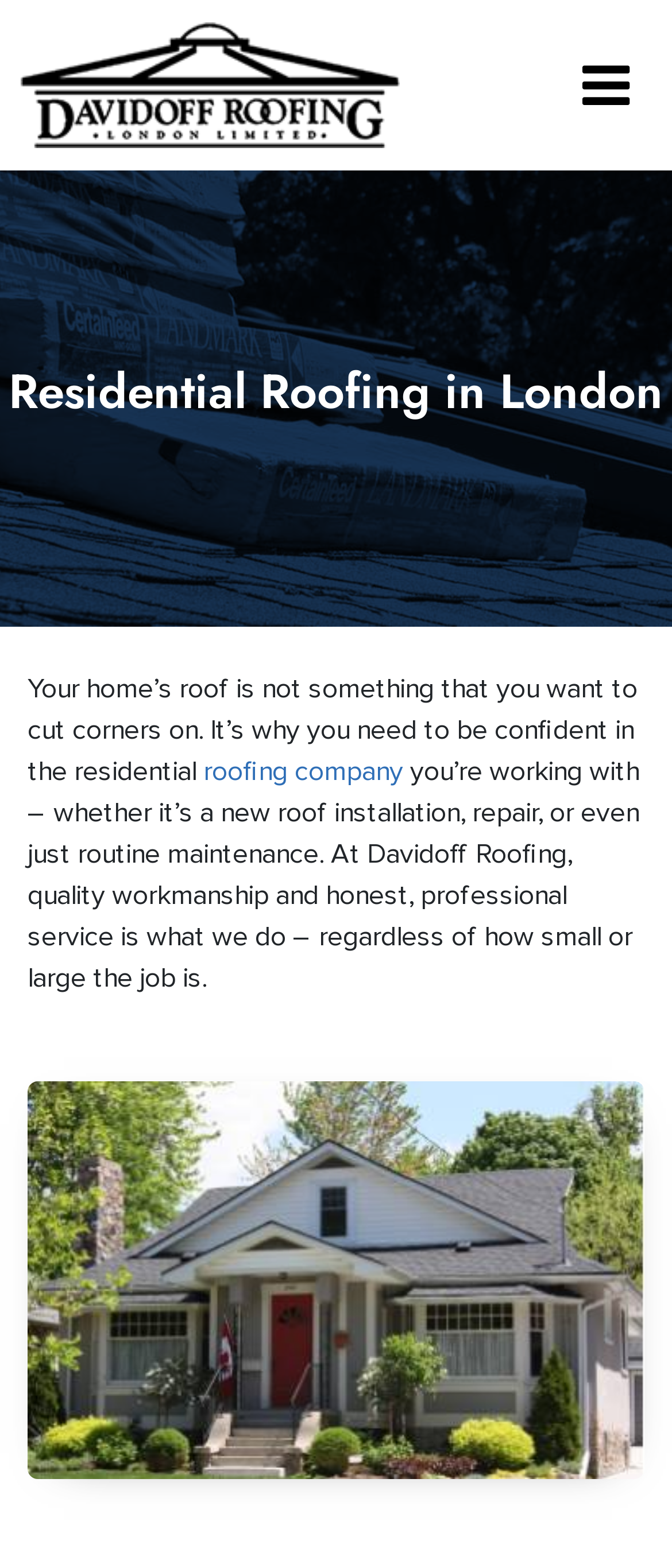What is the purpose of the button in the navigation section?
Examine the webpage screenshot and provide an in-depth answer to the question.

The purpose of the button in the navigation section can be determined by looking at its description as 'Toggle navigation' and its relationship with the 'navbarNavDropdown' element, which suggests that it is used to expand or collapse the navigation menu.